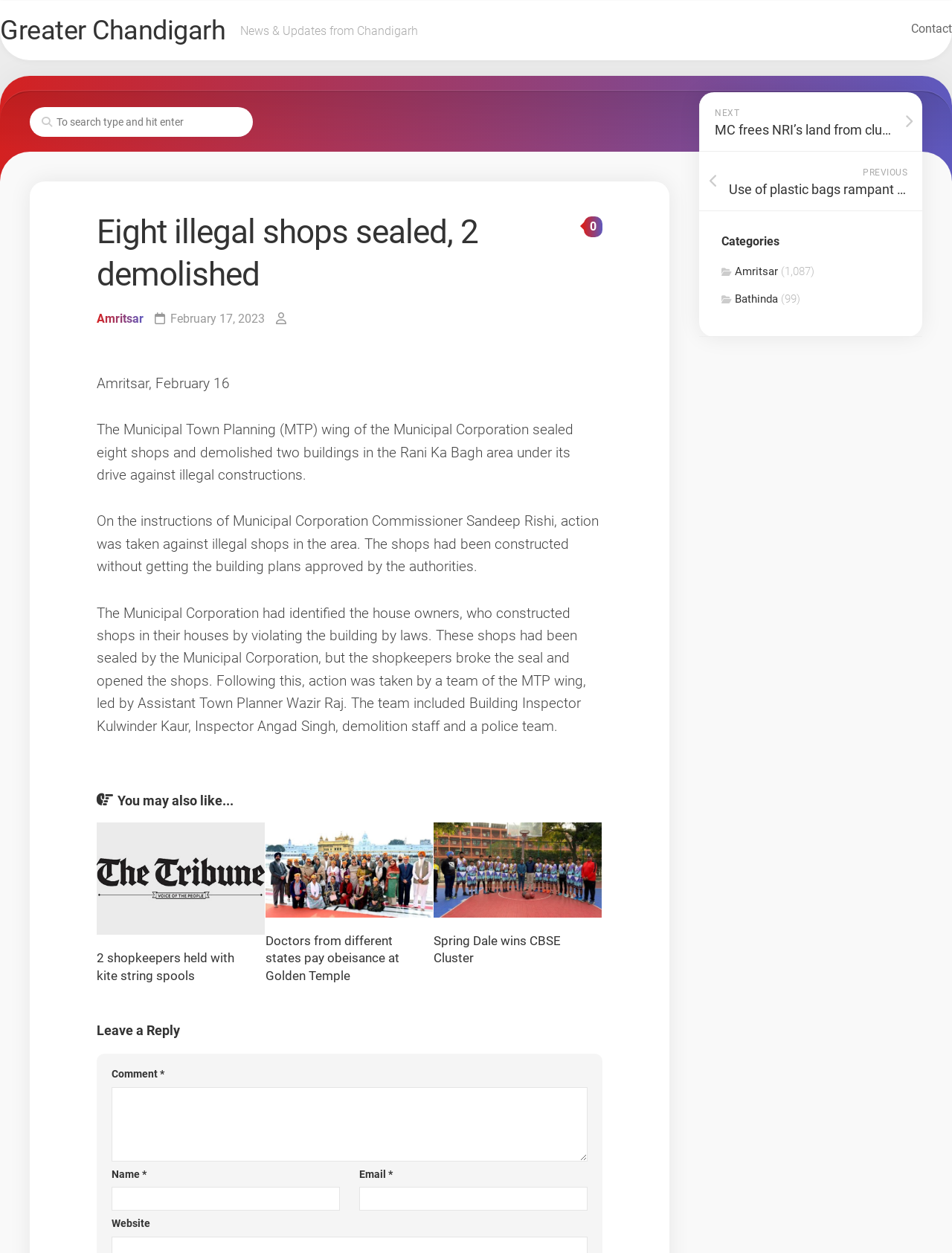What is the name of the area where illegal shops were sealed?
Examine the image closely and answer the question with as much detail as possible.

The answer can be found in the article text, which states 'The Municipal Town Planning (MTP) wing of the Municipal Corporation sealed eight shops and demolished two buildings in the Rani Ka Bagh area under its drive against illegal constructions.'